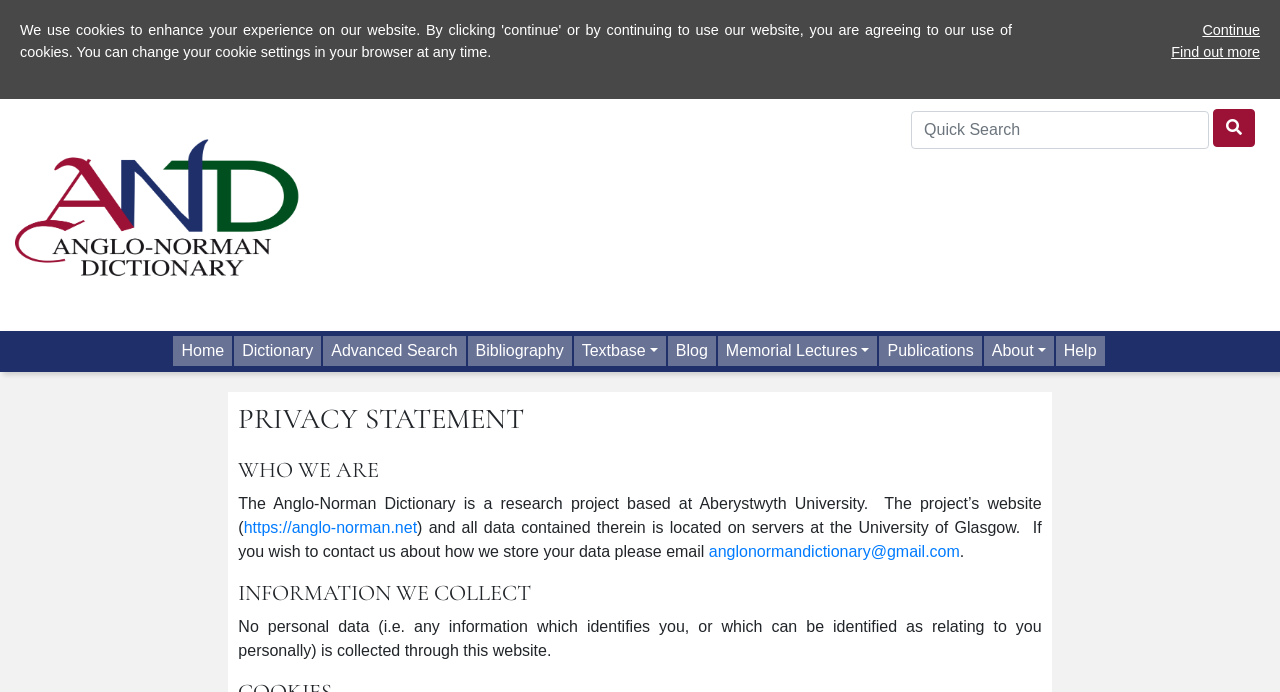How can I contact the project about data storage?
Provide a detailed answer to the question, using the image to inform your response.

I found the answer by reading the link element with the email address anglnormandictionary@gmail.com, which is mentioned as the contact method for inquiring about data storage.